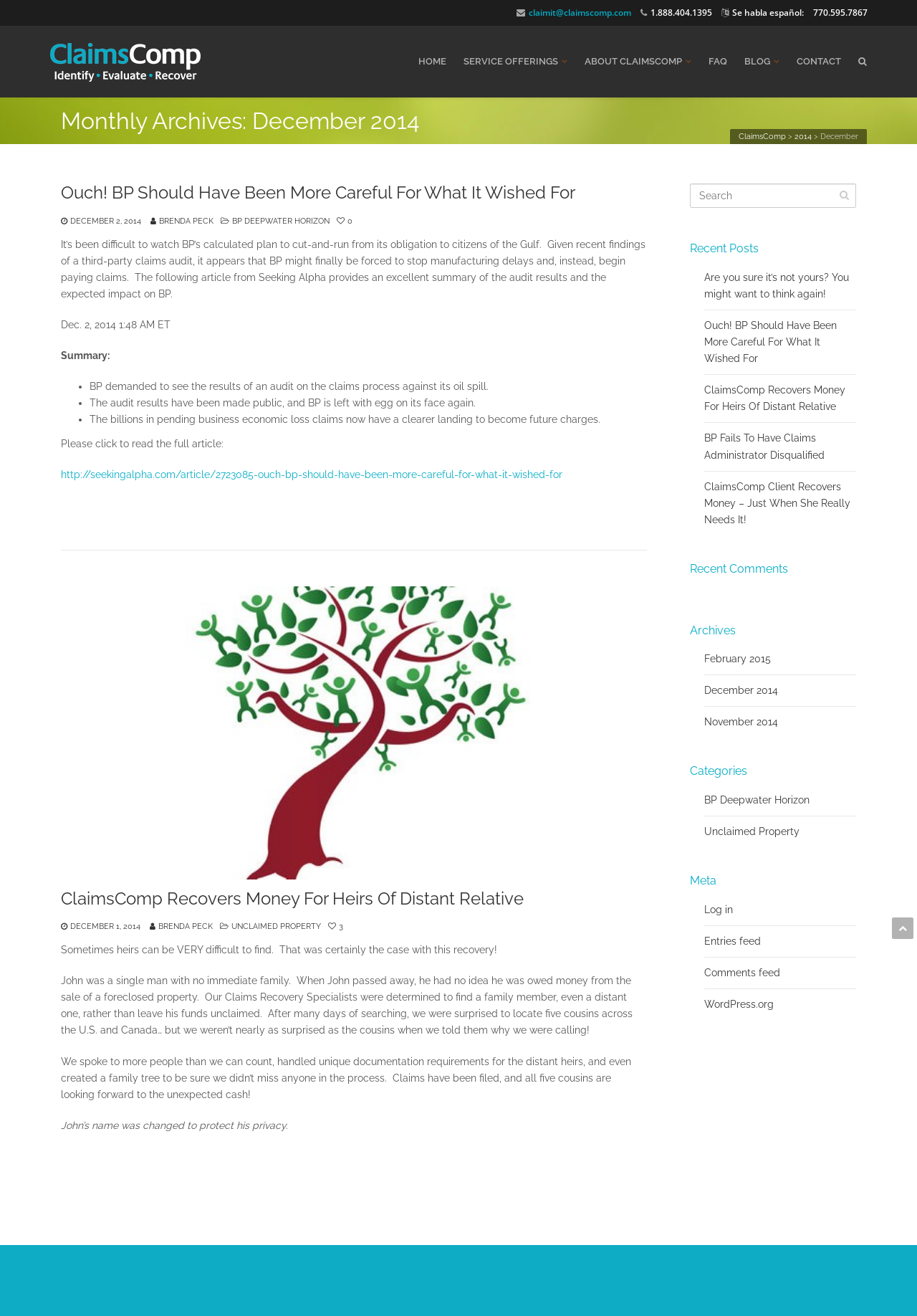Extract the main heading from the webpage content.

Monthly Archives: December 2014